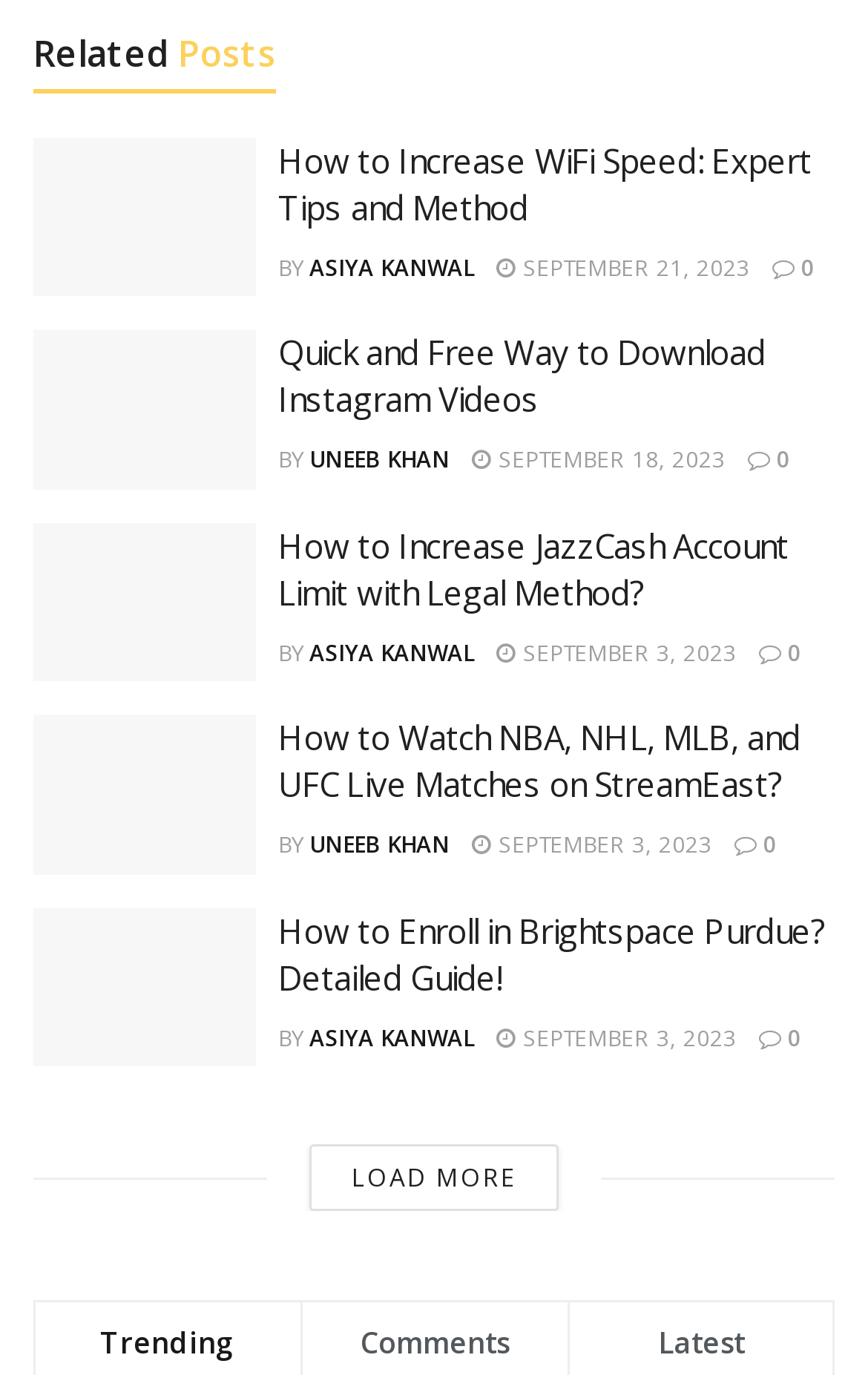Answer the following in one word or a short phrase: 
What is the category of the webpage?

Technology